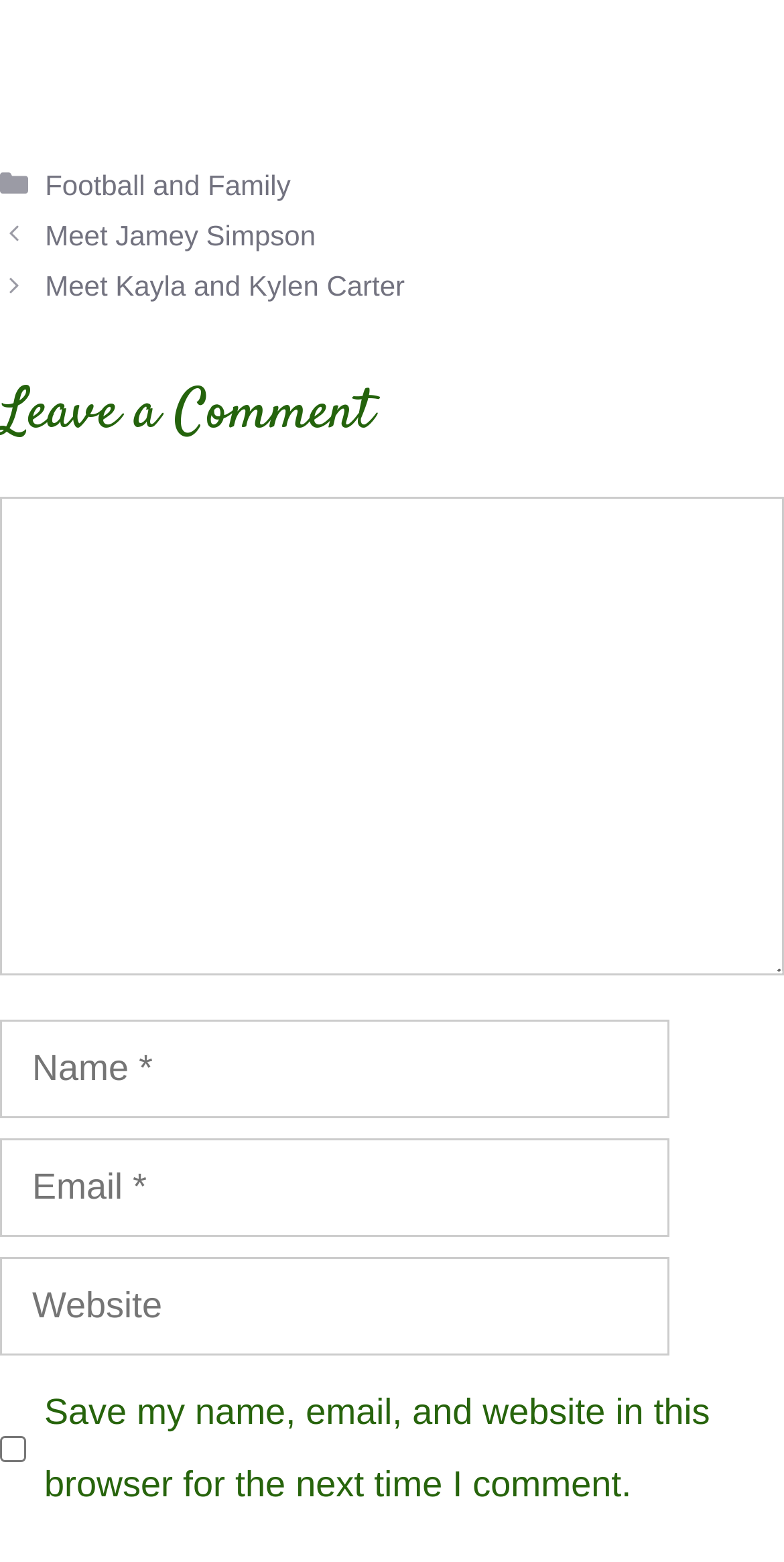Determine the bounding box coordinates for the UI element with the following description: "parent_node: Comment name="author" placeholder="Name *"". The coordinates should be four float numbers between 0 and 1, represented as [left, top, right, bottom].

[0.0, 0.653, 0.854, 0.716]